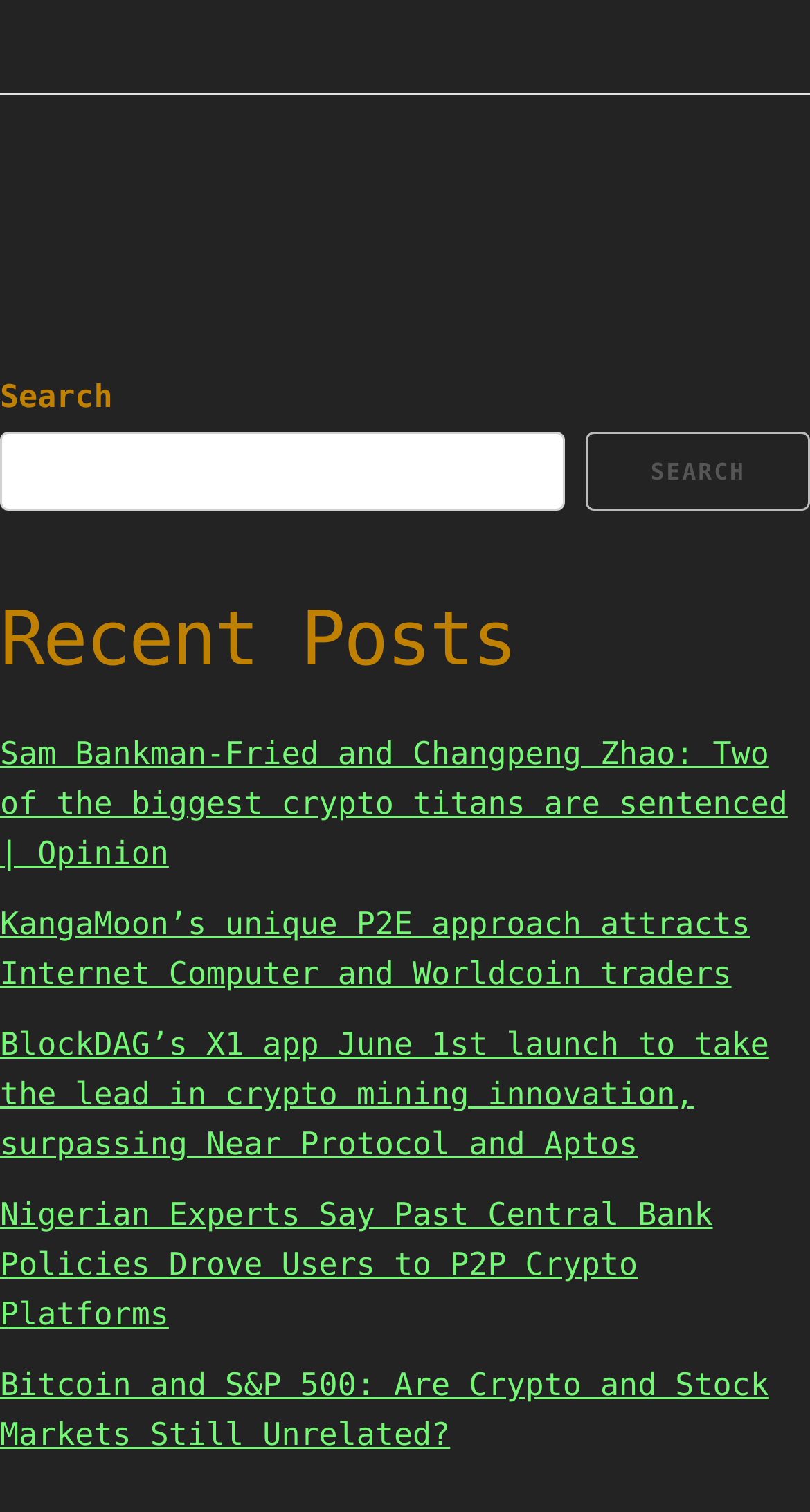What is the purpose of the separator at the top?
Carefully analyze the image and provide a detailed answer to the question.

I observed the separator element at the top of the page, which has a horizontal orientation. Its purpose is likely to separate the header section from the main content section.